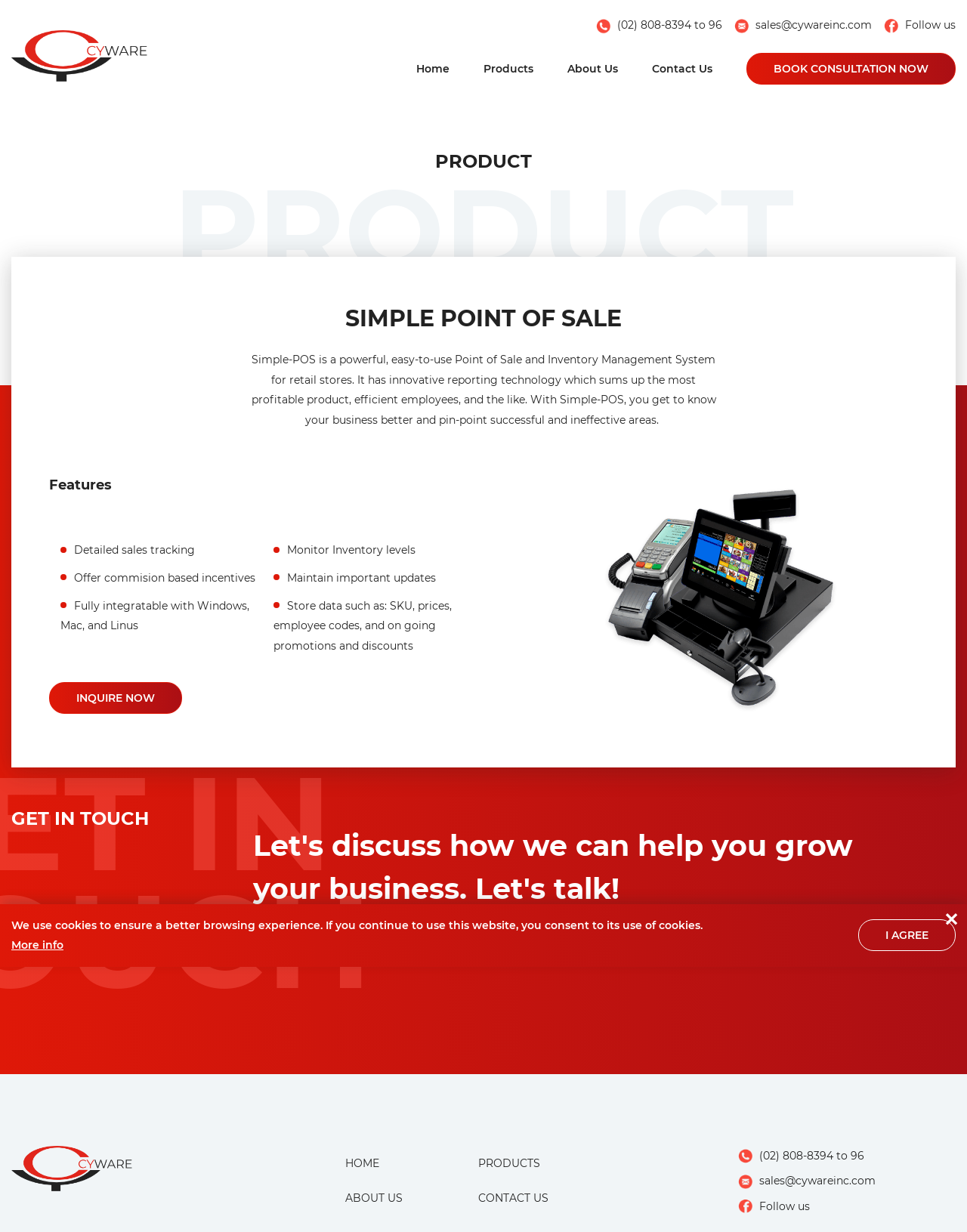What is the phone number at the top of the page?
Give a single word or phrase as your answer by examining the image.

(02) 808-8394 to 96